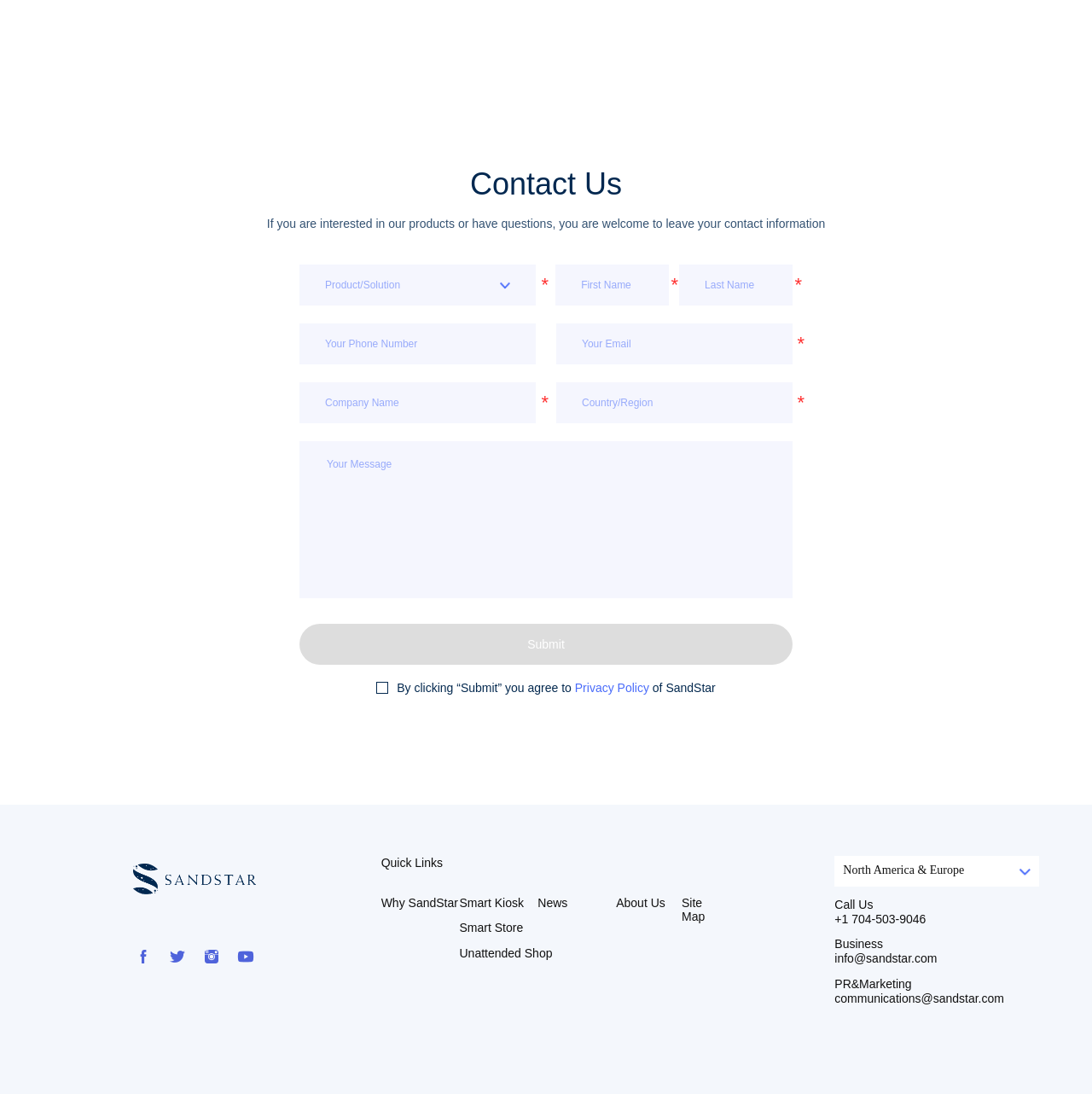Point out the bounding box coordinates of the section to click in order to follow this instruction: "play the sound clip".

None